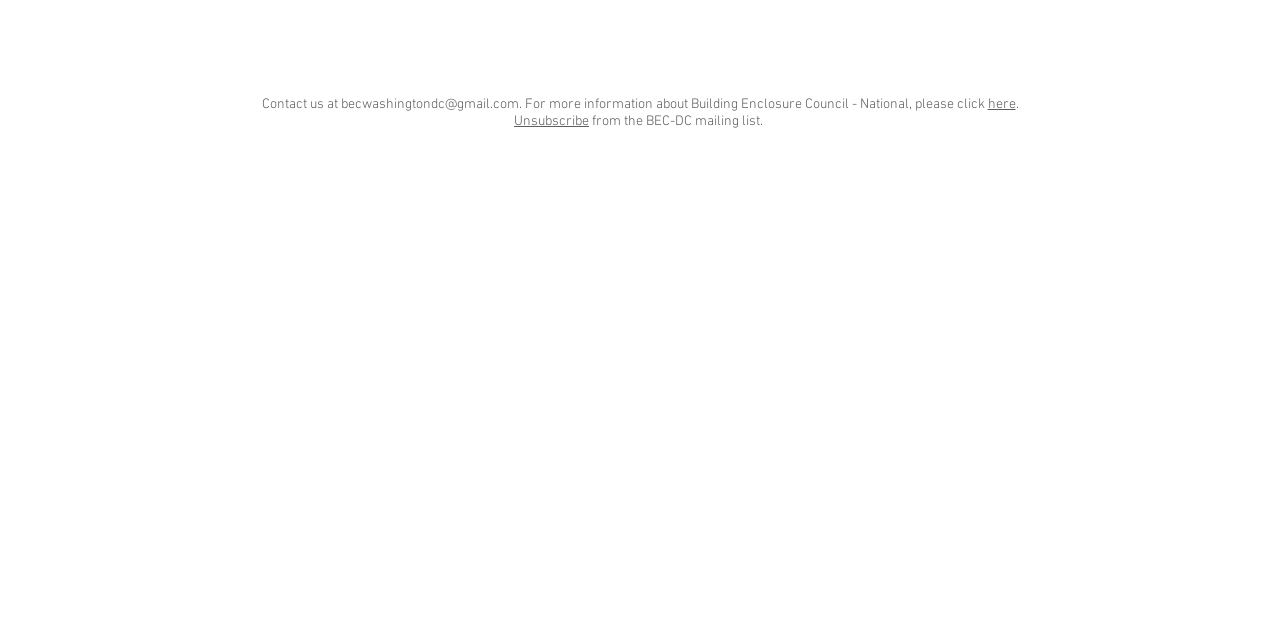Please find the bounding box coordinates in the format (top-left x, top-left y, bottom-right x, bottom-right y) for the given element description. Ensure the coordinates are floating point numbers between 0 and 1. Description: Unsubscribe

[0.402, 0.177, 0.46, 0.203]